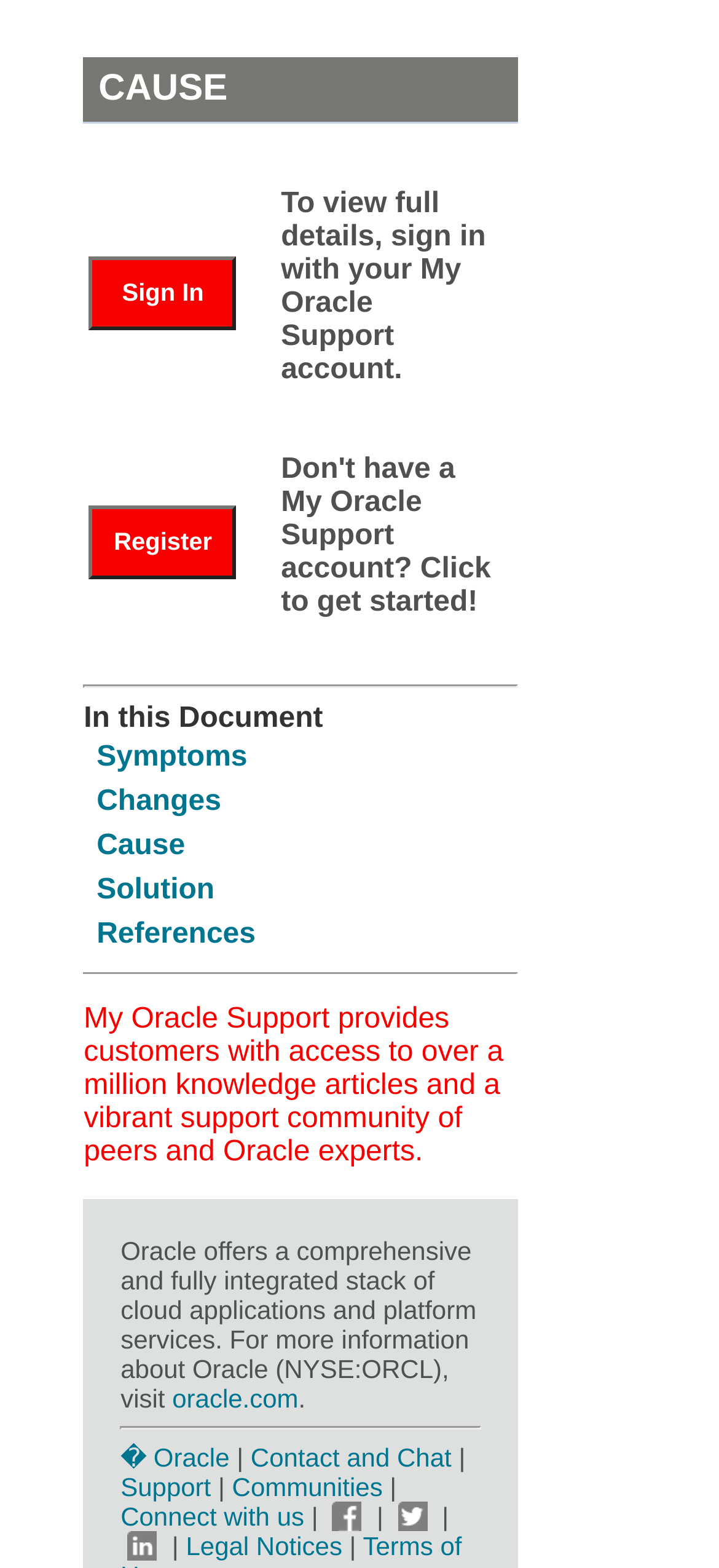Determine the bounding box for the described UI element: "Register".

[0.124, 0.336, 0.38, 0.356]